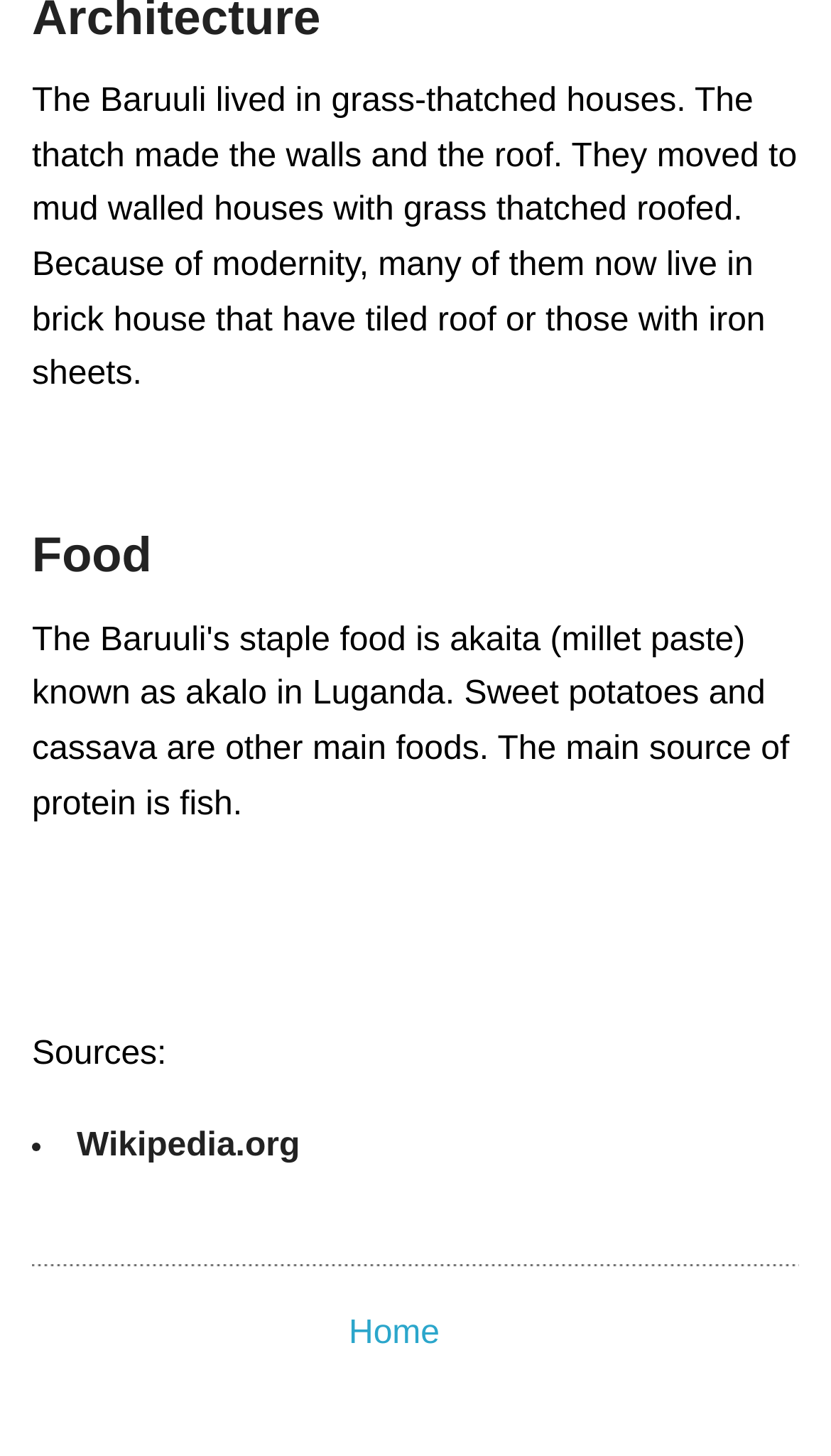Please find the bounding box for the following UI element description. Provide the coordinates in (top-left x, top-left y, bottom-right x, bottom-right y) format, with values between 0 and 1: Home

[0.42, 0.901, 0.529, 0.926]